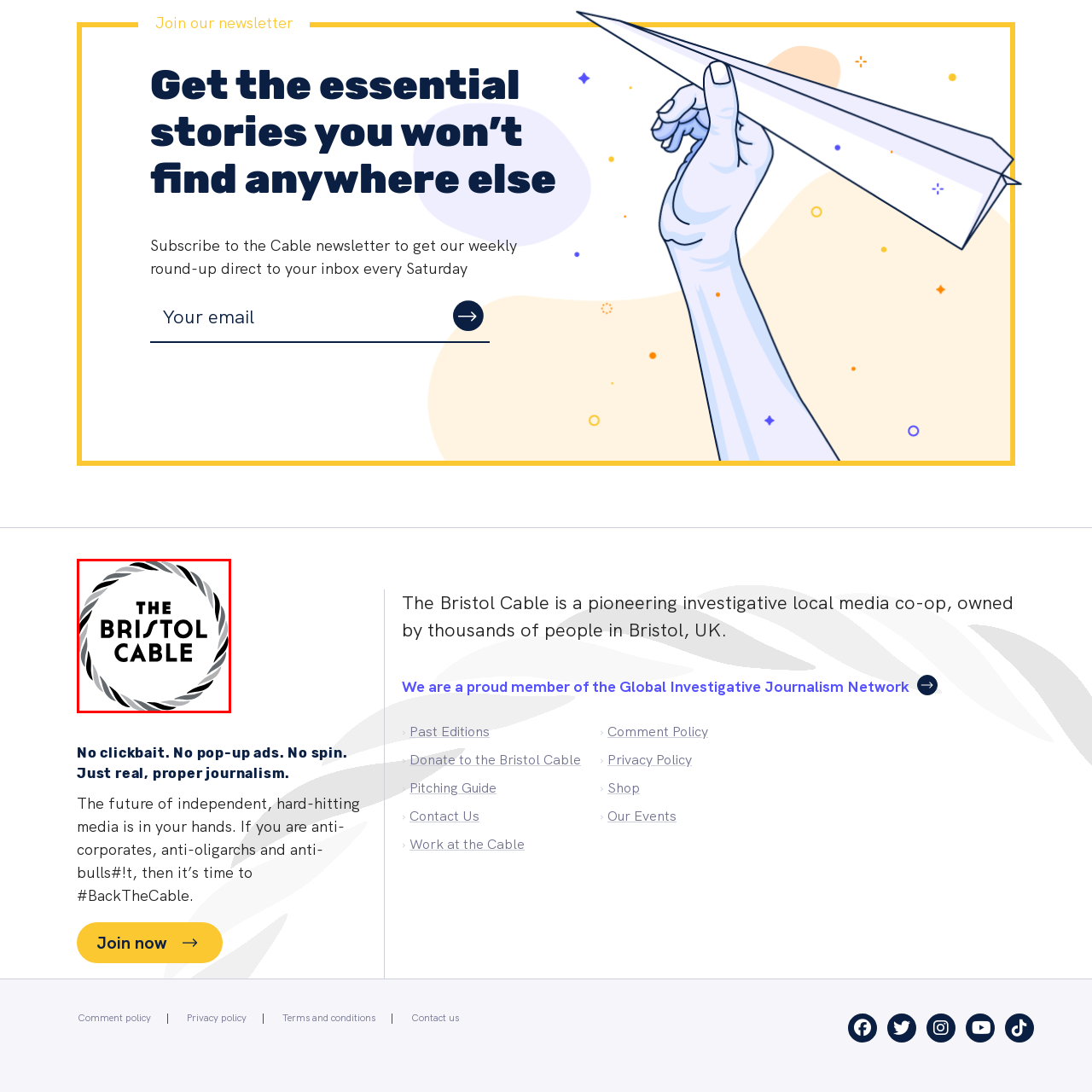Generate an in-depth caption for the image enclosed by the red boundary.

The image features the logo of "The Bristol Cable," a pioneering investigative local media cooperative based in Bristol, UK. The logo is enclosed within a circular design that alternates between black and gray twisted rope-like elements, symbolizing unity and strength. The bold typography in the center reads "THE BRISTOL CABLE," emphasizing the organization's commitment to independent journalism and community engagement. This emblem represents the collective mission of “The Bristol Cable” to provide essential stories and investigative insights, free from clickbait and corporate influence.